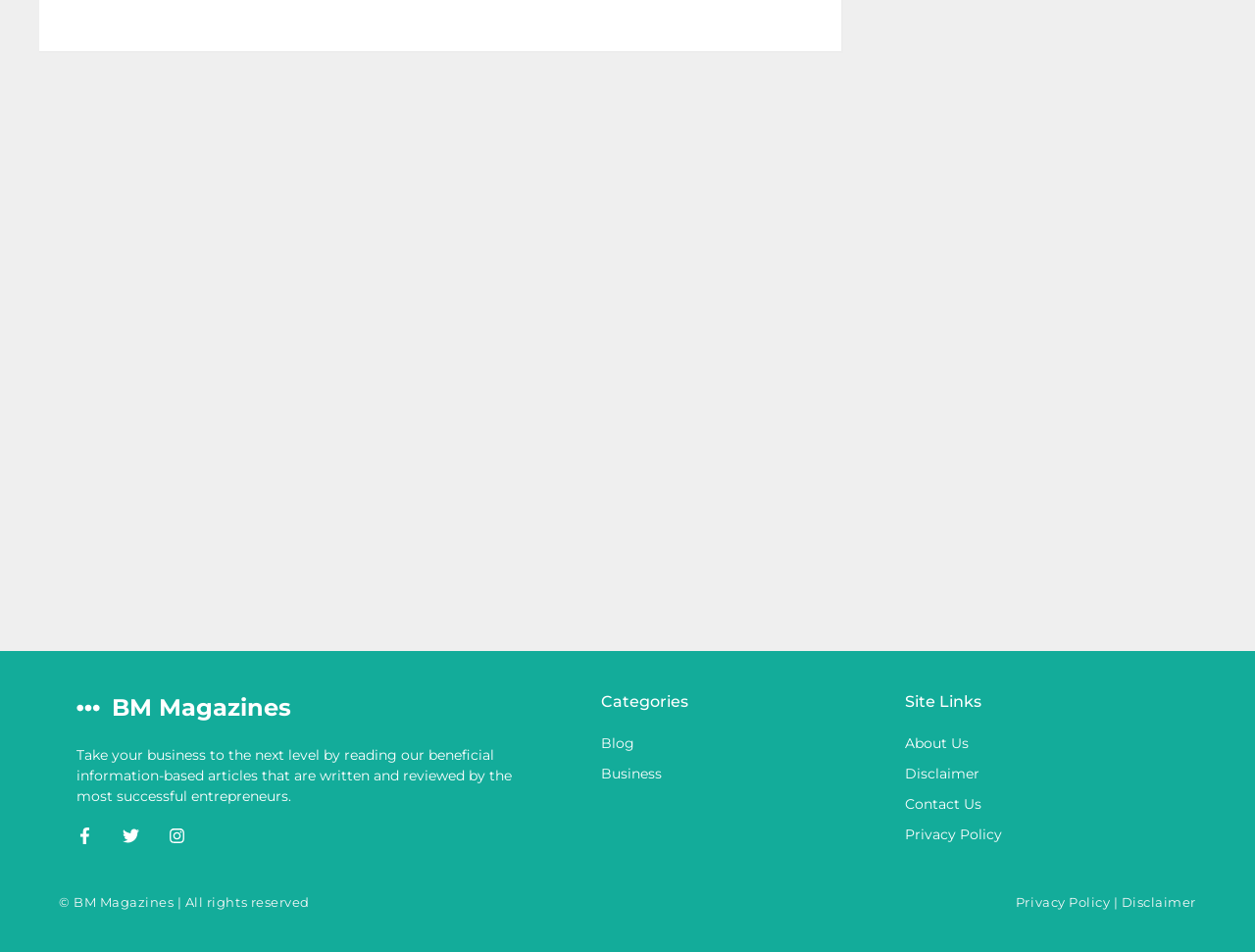Kindly determine the bounding box coordinates for the clickable area to achieve the given instruction: "View blog articles".

[0.479, 0.772, 0.506, 0.79]